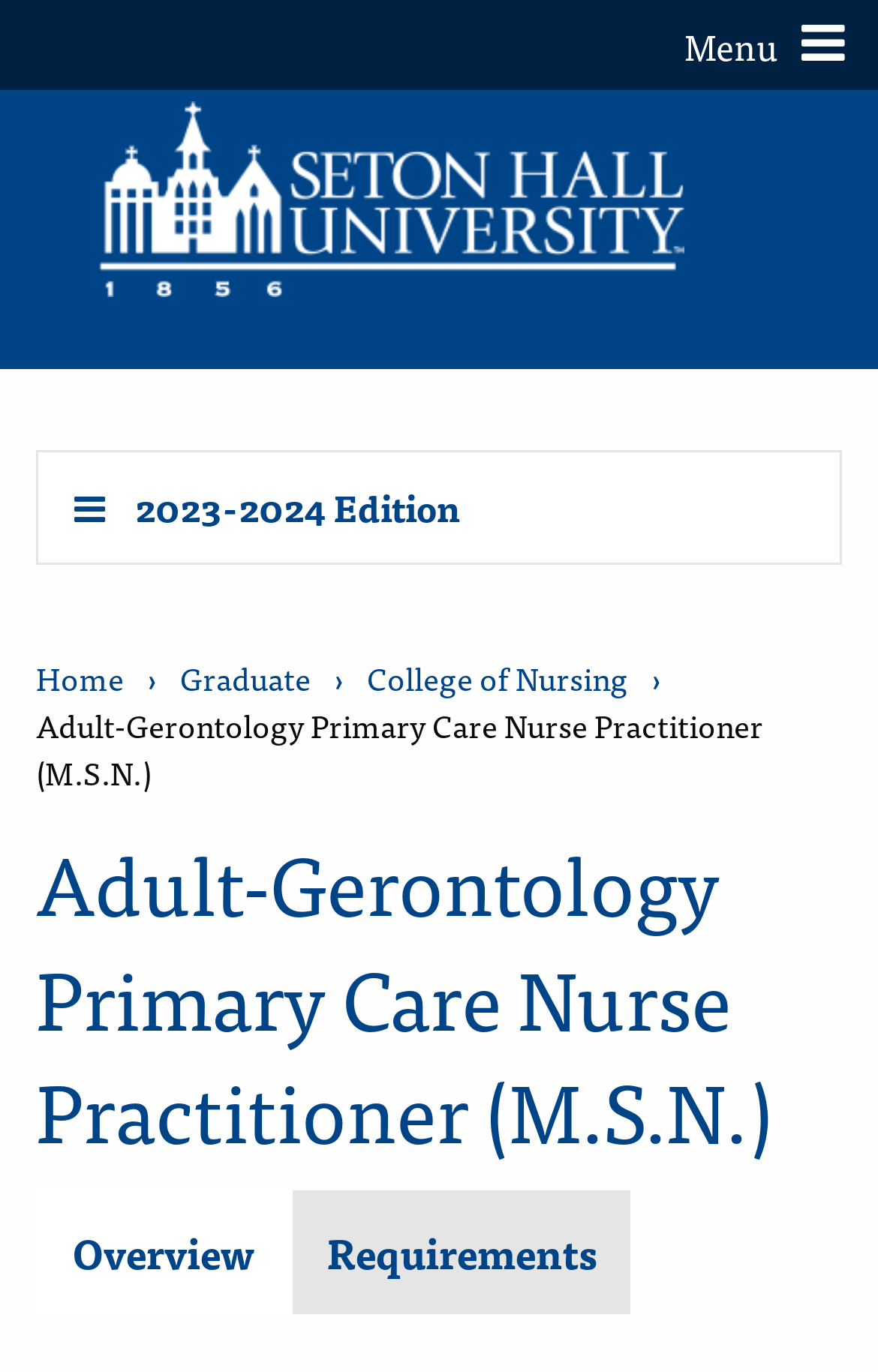Please determine the bounding box coordinates of the element's region to click in order to carry out the following instruction: "Search for something". The coordinates should be four float numbers between 0 and 1, i.e., [left, top, right, bottom].

None